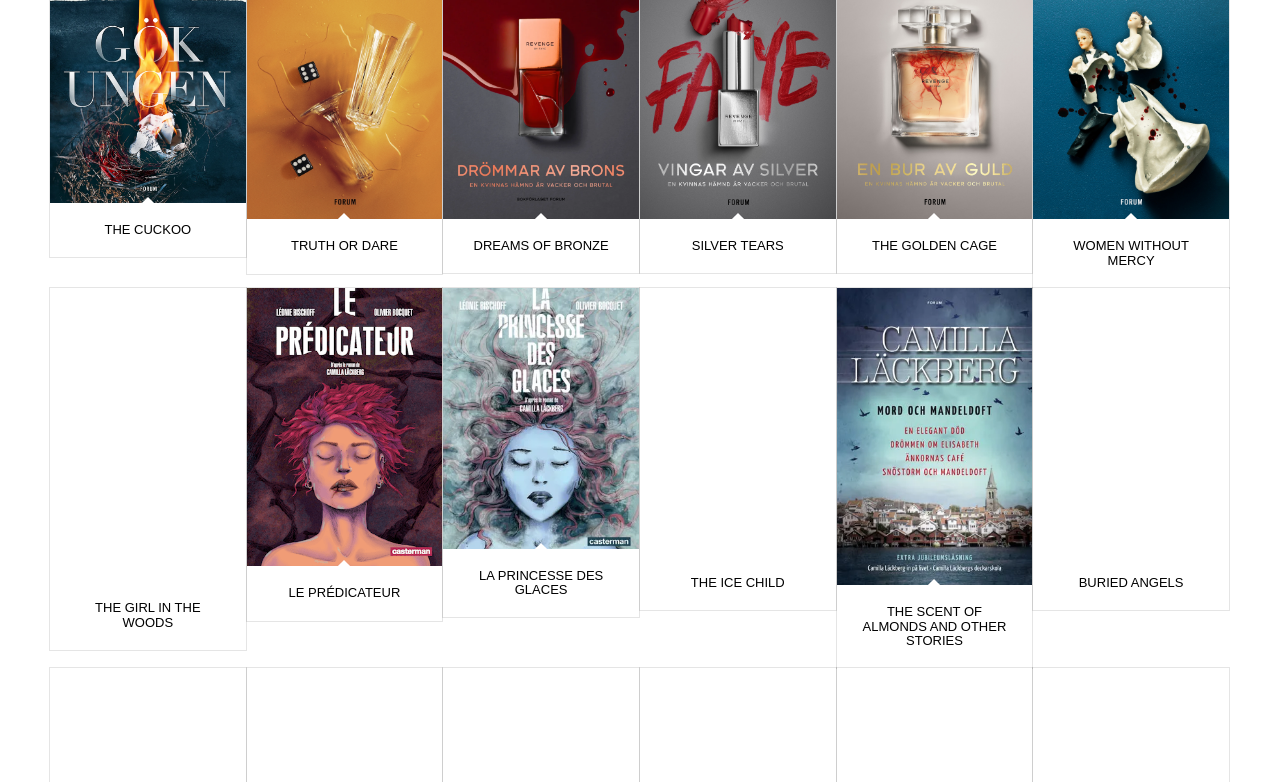With reference to the screenshot, provide a detailed response to the question below:
How many book titles are listed on this webpage?

I counted the number of headings with links underneath them, which are likely book titles. There are 10 such headings.